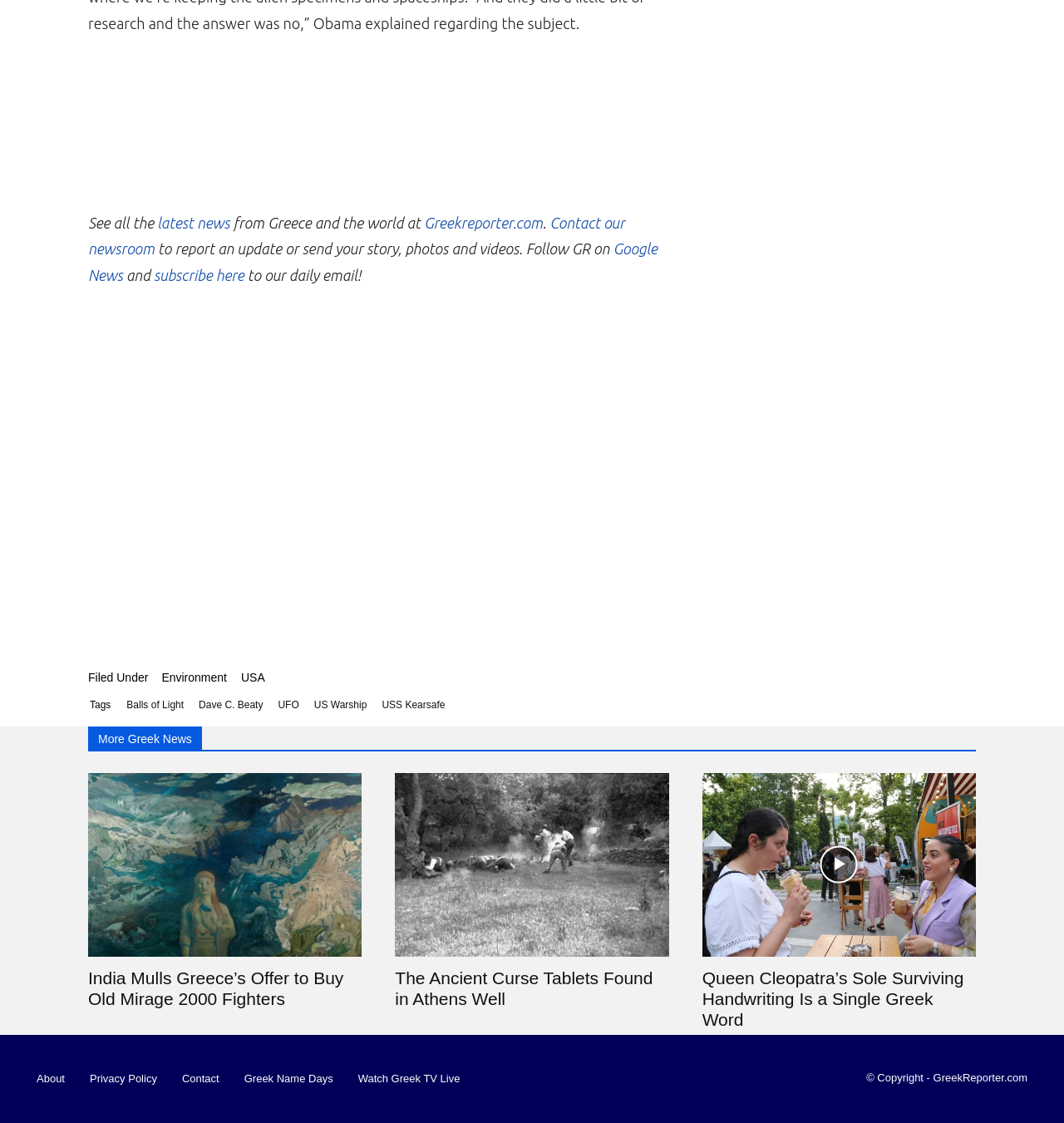What is the category of the news article 'India Mulls Greece’s Offer to Buy Old Mirage 2000 Fighters'?
Please give a detailed answer to the question using the information shown in the image.

I found the answer by looking at the link elements with the text 'Environment' and 'USA' which are located above the news article 'India Mulls Greece’s Offer to Buy Old Mirage 2000 Fighters', indicating that they are the categories of the news article.